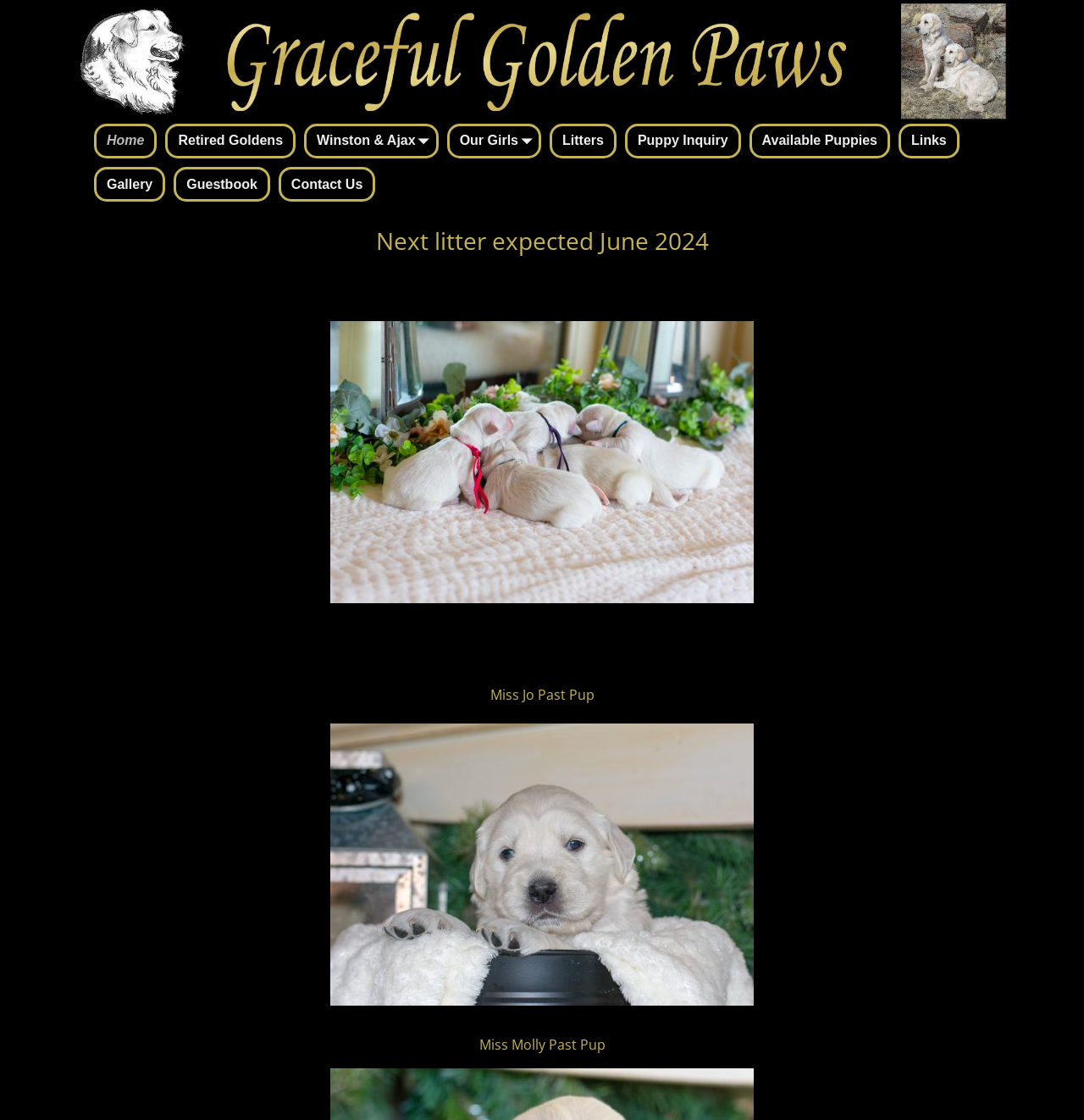Please identify the bounding box coordinates of the area I need to click to accomplish the following instruction: "go to home page".

[0.087, 0.11, 0.145, 0.141]